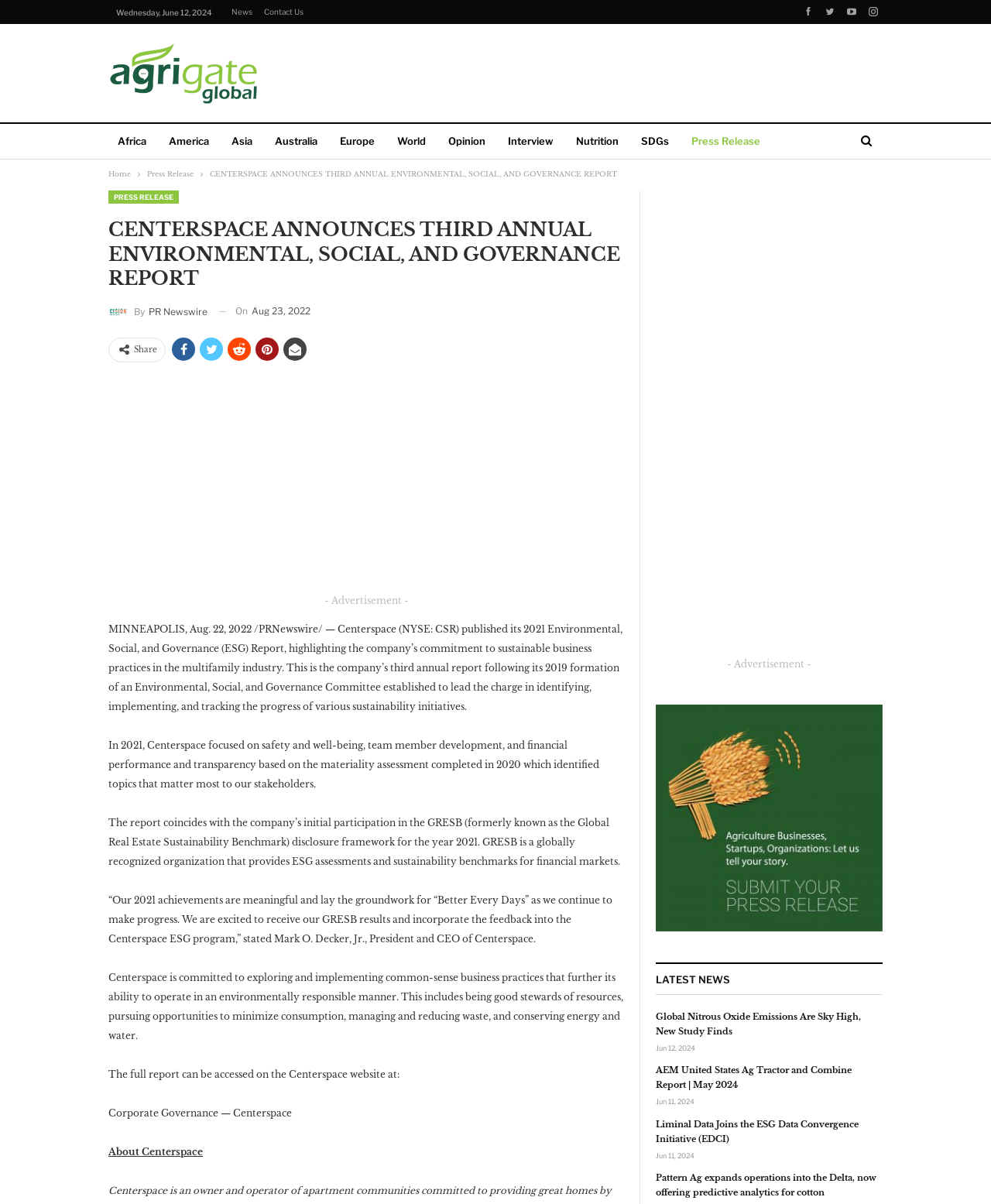Please locate the bounding box coordinates of the element's region that needs to be clicked to follow the instruction: "Click on the 'Africa' link". The bounding box coordinates should be provided as four float numbers between 0 and 1, i.e., [left, top, right, bottom].

[0.109, 0.103, 0.157, 0.133]